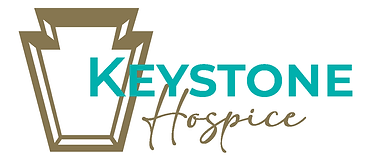What is the mission of Keystone Hospice?
Provide a concise answer using a single word or phrase based on the image.

to offer comfort and skilled care